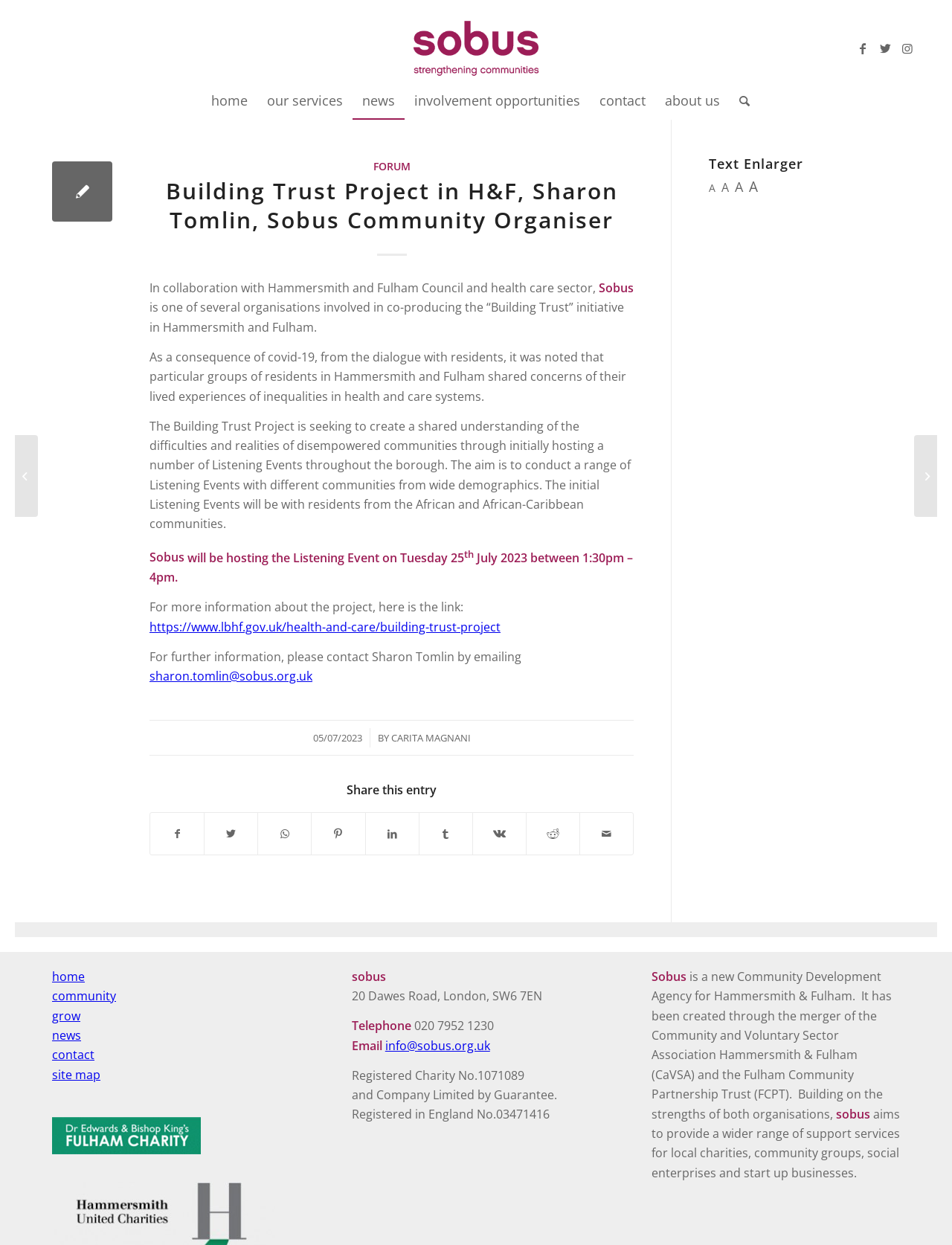Who is hosting the Listening Event on Tuesday 25 July 2023?
Using the information from the image, give a concise answer in one word or a short phrase.

Sobus